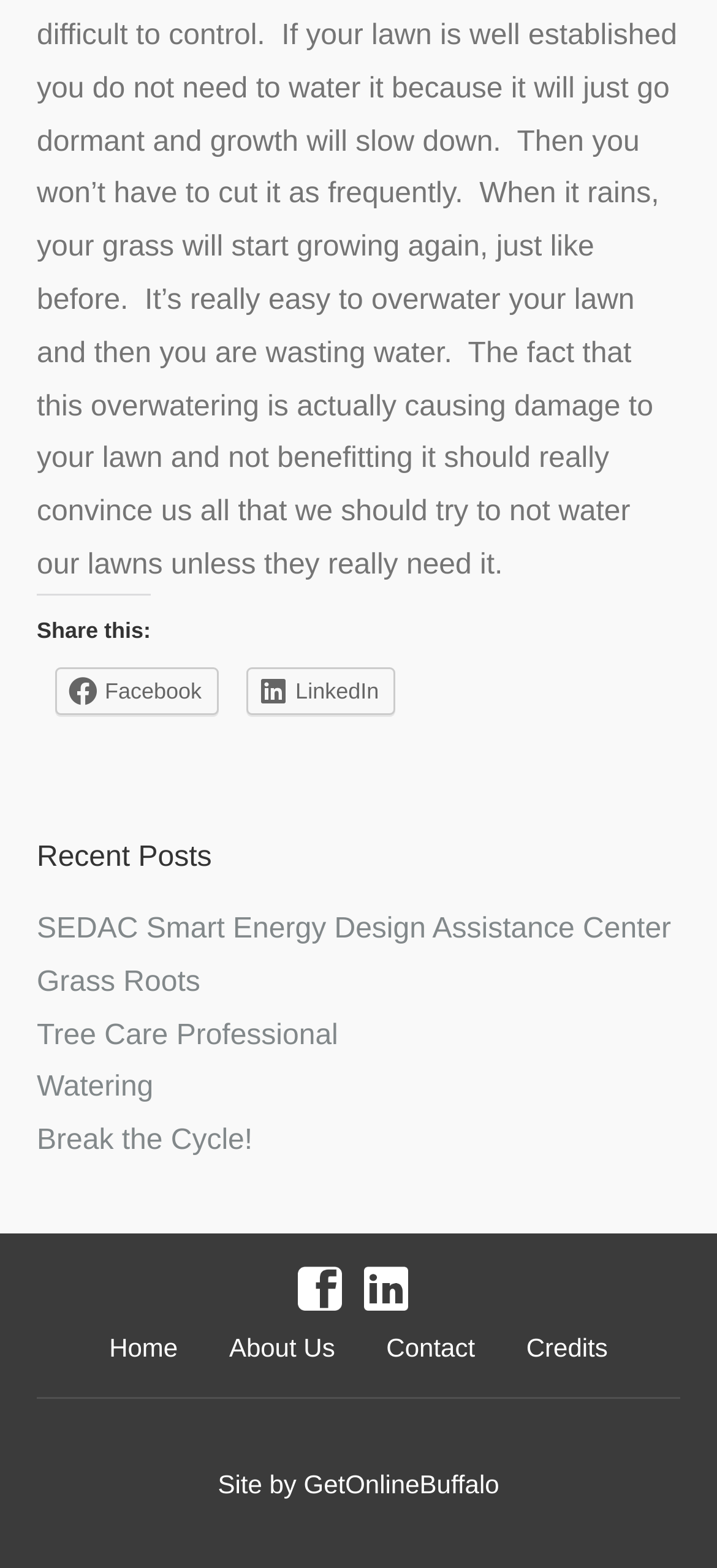Provide the bounding box coordinates of the section that needs to be clicked to accomplish the following instruction: "Visit SEDAC Smart Energy Design Assistance Center."

[0.051, 0.583, 0.936, 0.603]